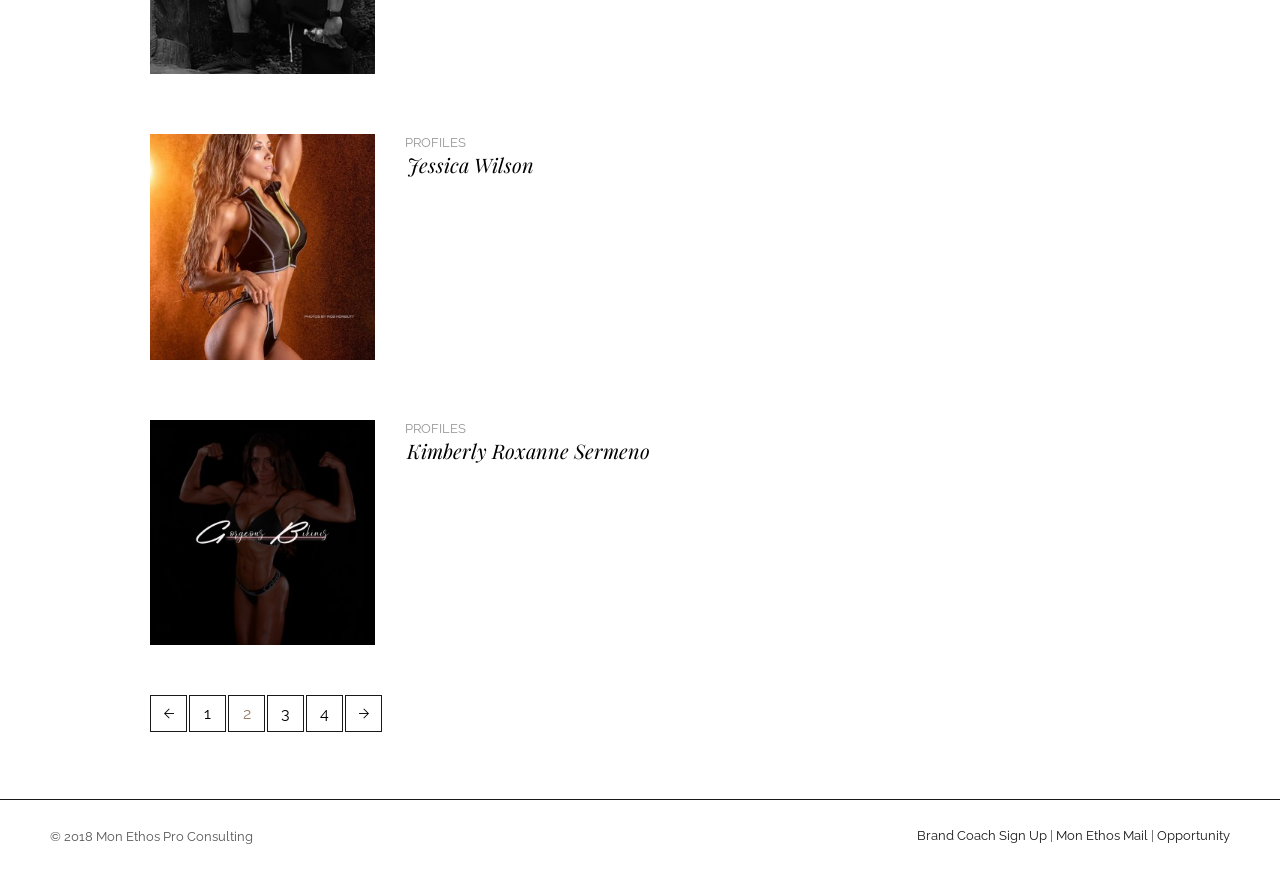Determine the coordinates of the bounding box for the clickable area needed to execute this instruction: "View Kimberly Roxanne Sermeno's profile".

[0.117, 0.48, 0.293, 0.738]